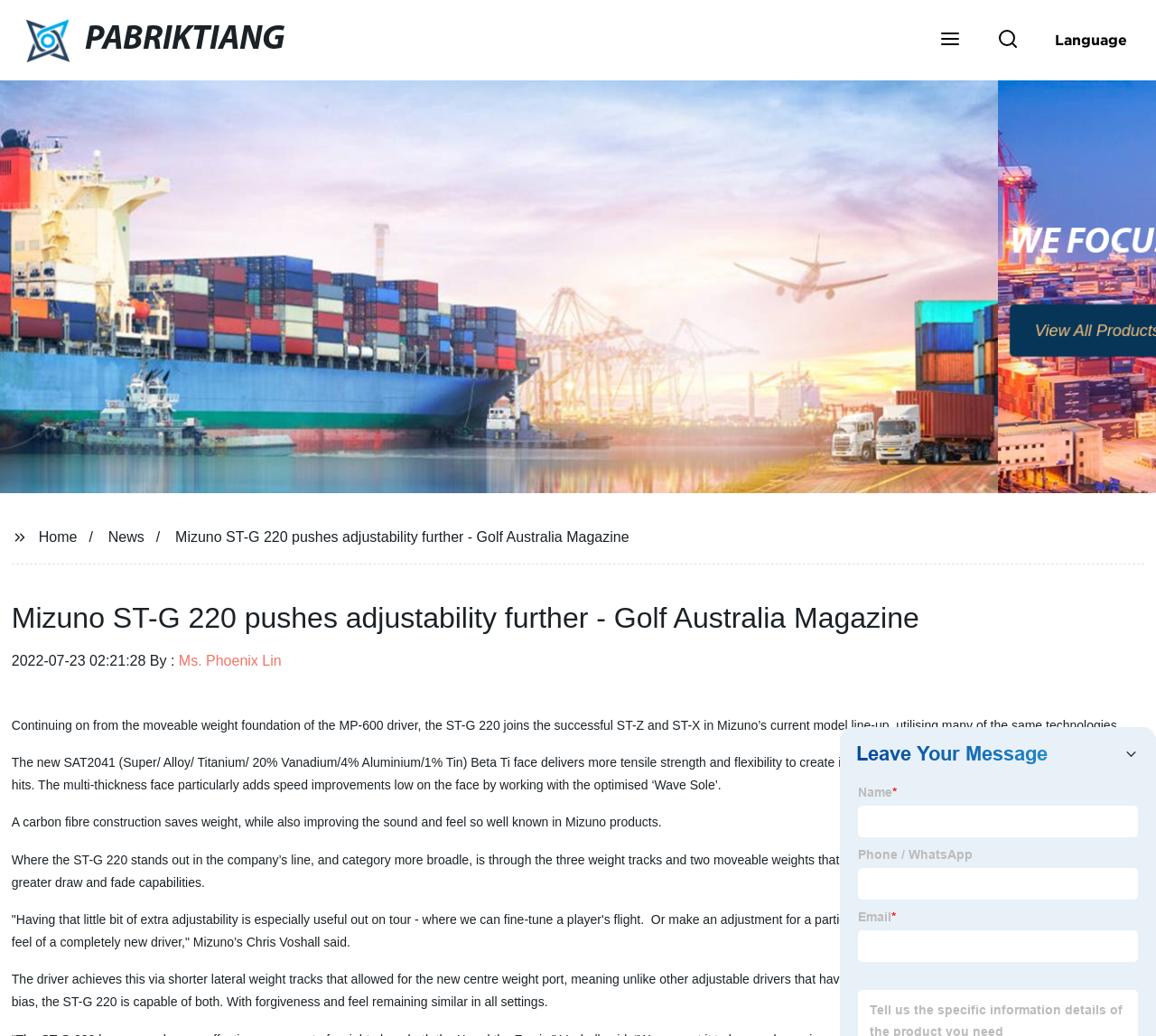Given the description of a UI element: "August 4, 2009May 28, 2021", identify the bounding box coordinates of the matching element in the webpage screenshot.

None